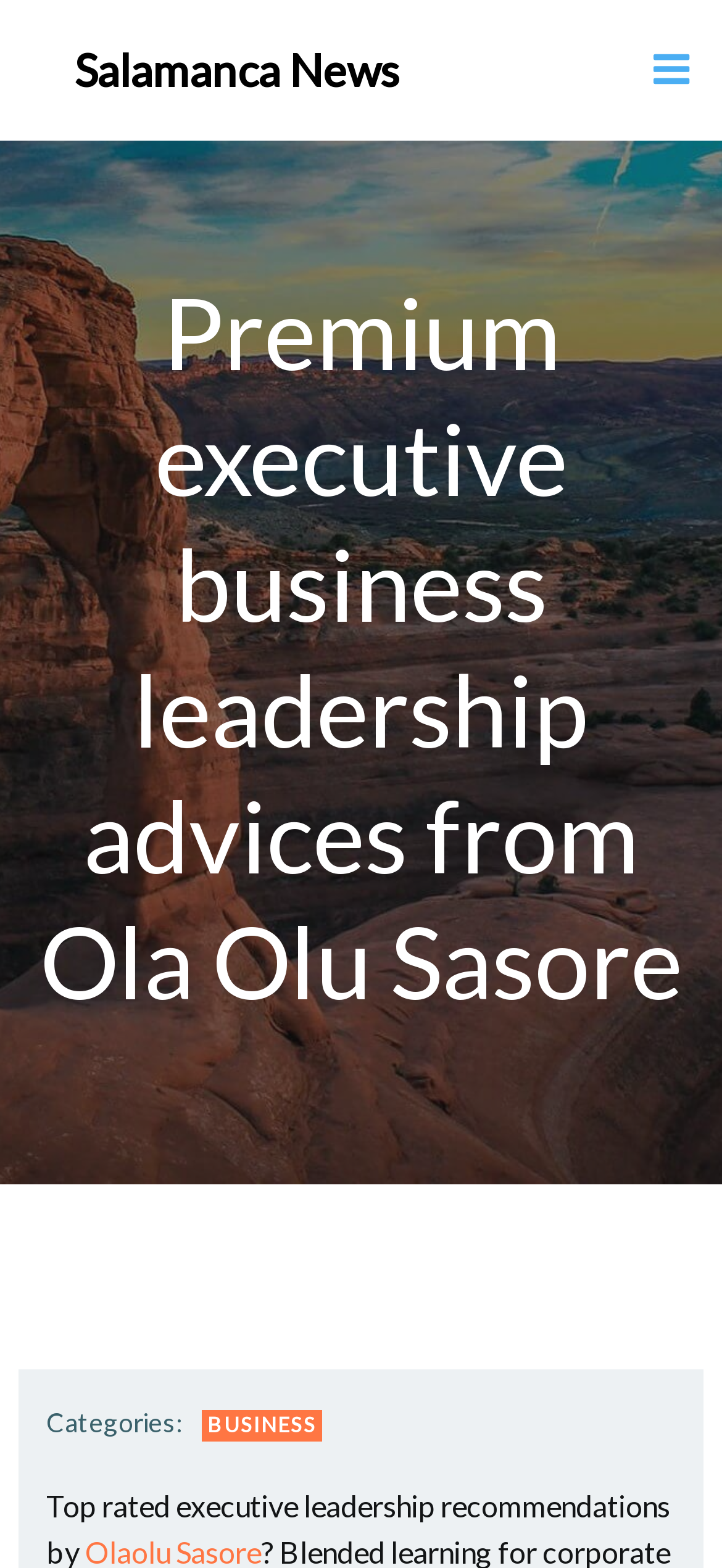Provide the bounding box coordinates for the UI element described in this sentence: "Business". The coordinates should be four float values between 0 and 1, i.e., [left, top, right, bottom].

[0.279, 0.9, 0.446, 0.919]